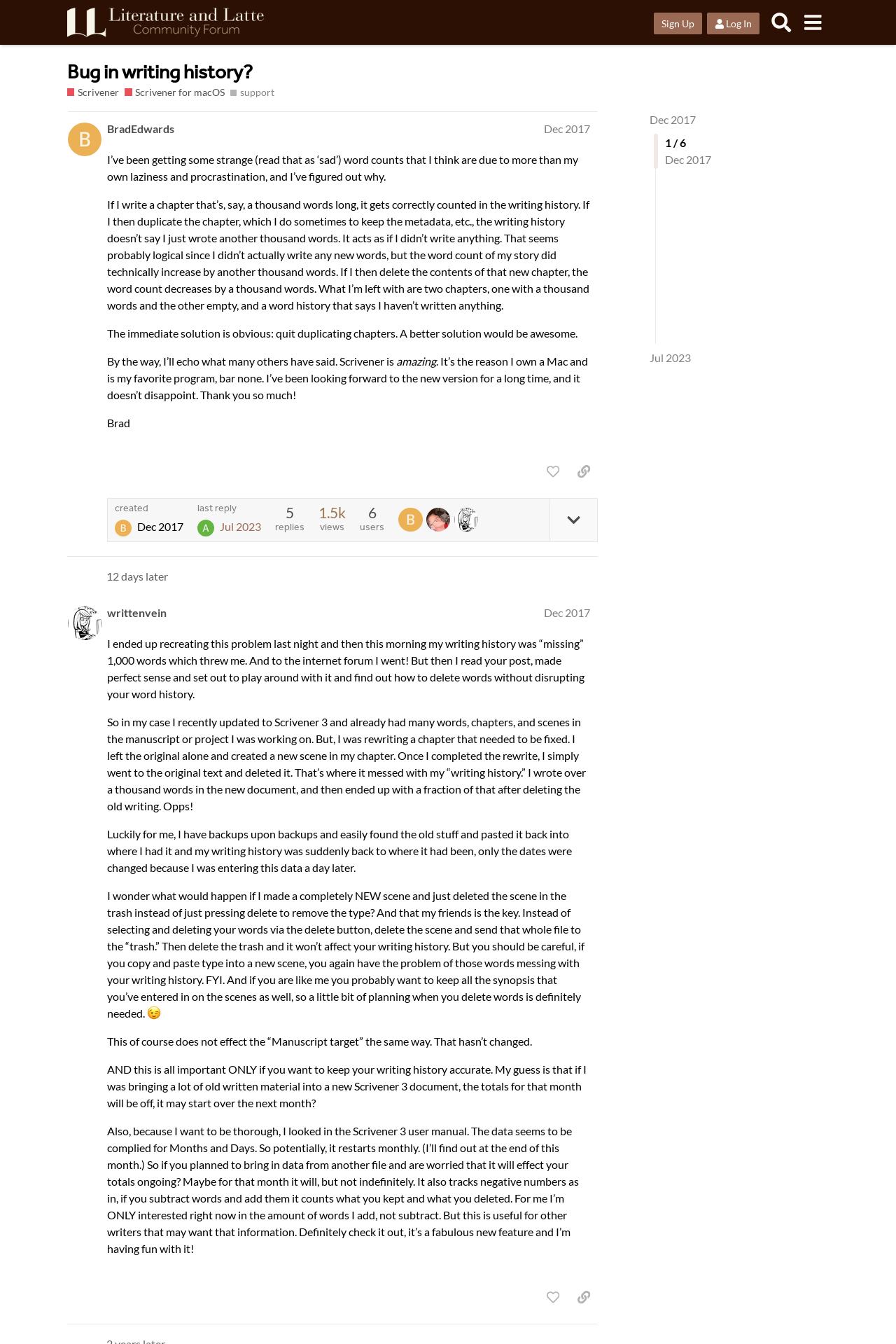Refer to the image and answer the question with as much detail as possible: What is the name of the forum?

I determined the answer by looking at the header section of the webpage, where I found a link with the text 'Literature & Latte Forums', which is likely the name of the forum.